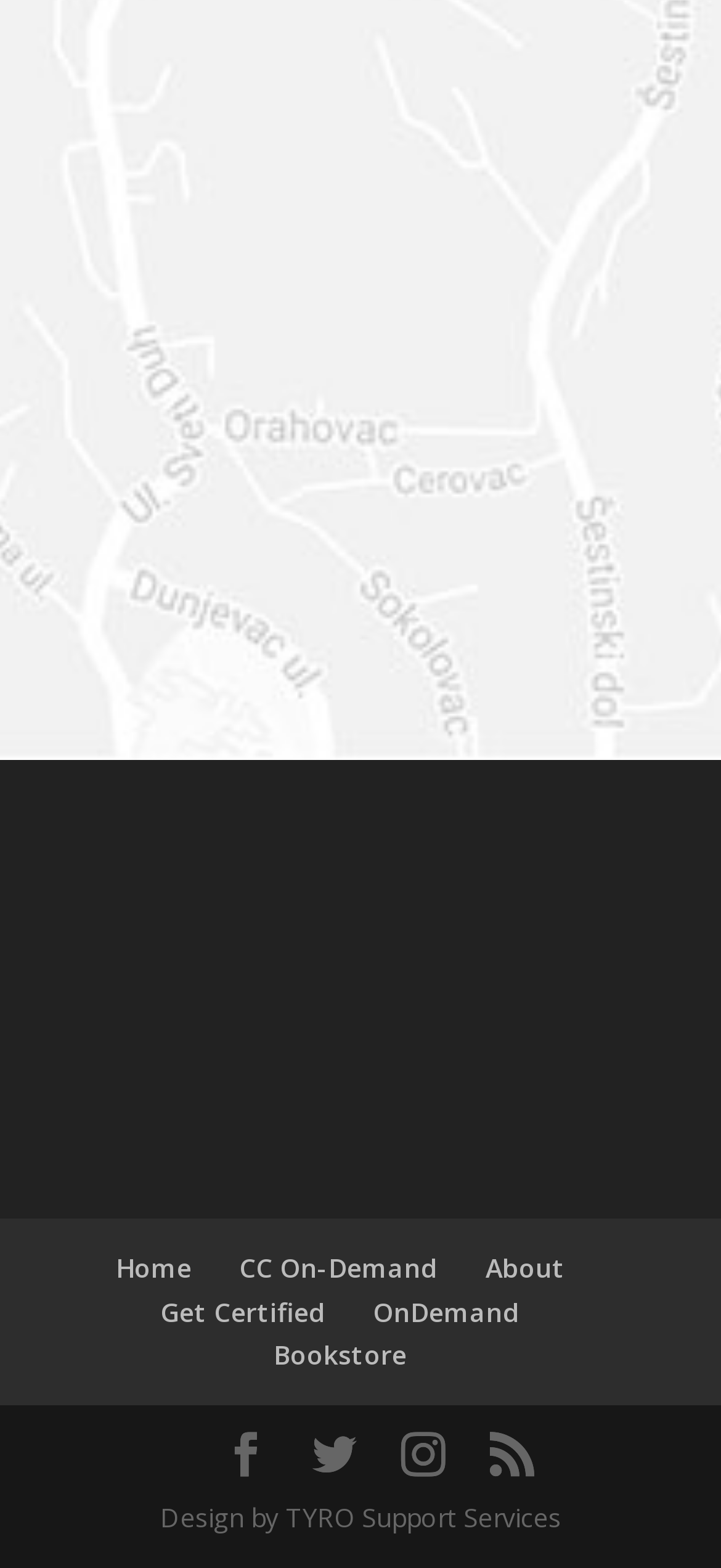Respond to the question below with a single word or phrase: What is the name of the company that designed the website?

TYRO Support Services